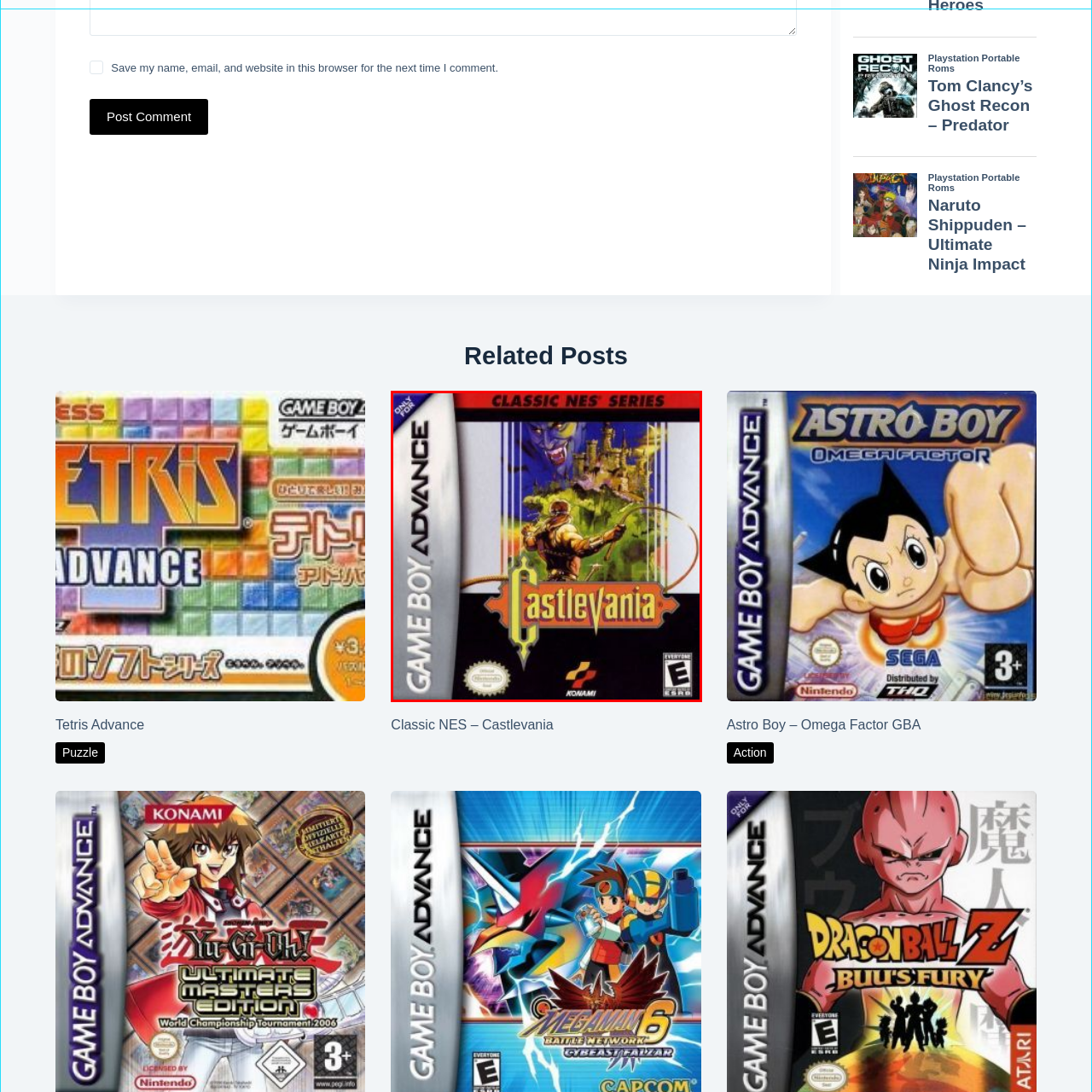Compose a thorough description of the image encased in the red perimeter.

The image features the cover art for "Classic NES – Castlevania," a game released for the Game Boy Advance as part of the Classic NES series. The design prominently displays the iconic title "Castlevania" in large, bold letters, capturing the essence of this legendary franchise. 

In the background, dark and ominous artwork depicts the castle from which the game derives its name, with a shadowy figure looming, adding a sense of mystery and adventure. The cover includes the Nintendo logo, indicating its authenticity and affiliation with the brand, and a symbol denoting it is suitable for various age groups. 

This retro classic is known for its engaging gameplay and has garnered a dedicated fanbase, making it a significant title in the library of Game Boy Advance games.